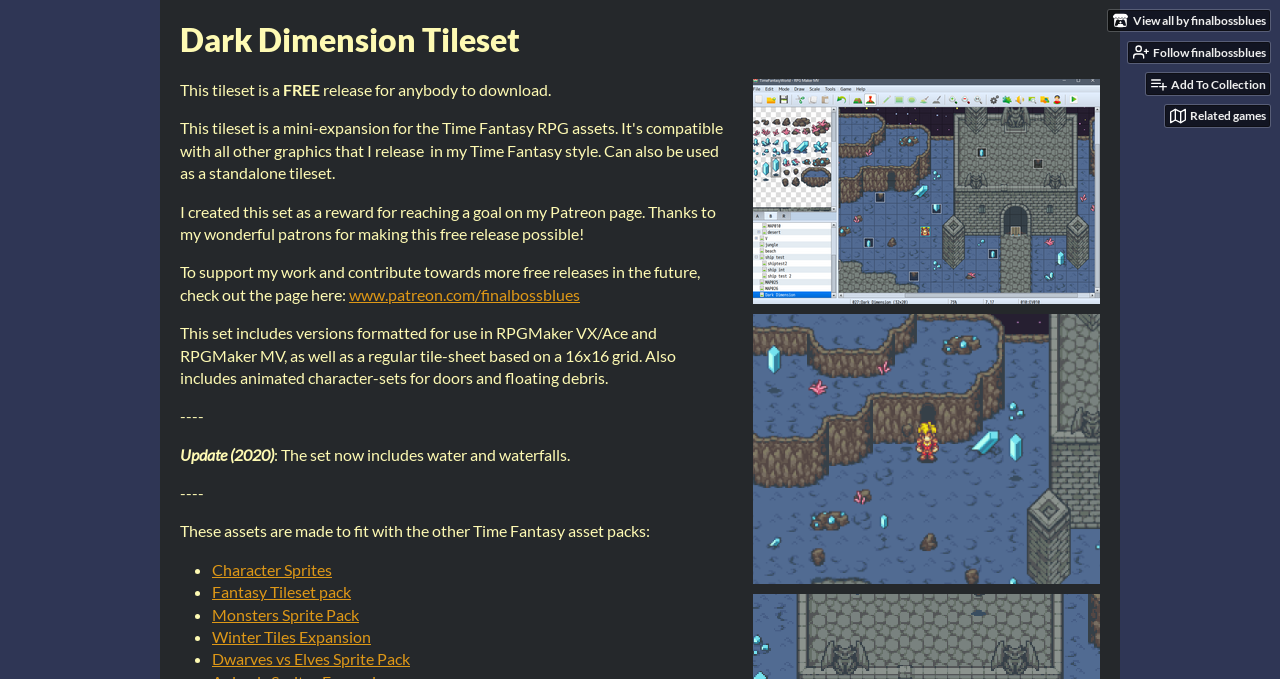Could you provide the bounding box coordinates for the portion of the screen to click to complete this instruction: "Add To Collection"?

[0.895, 0.108, 0.992, 0.14]